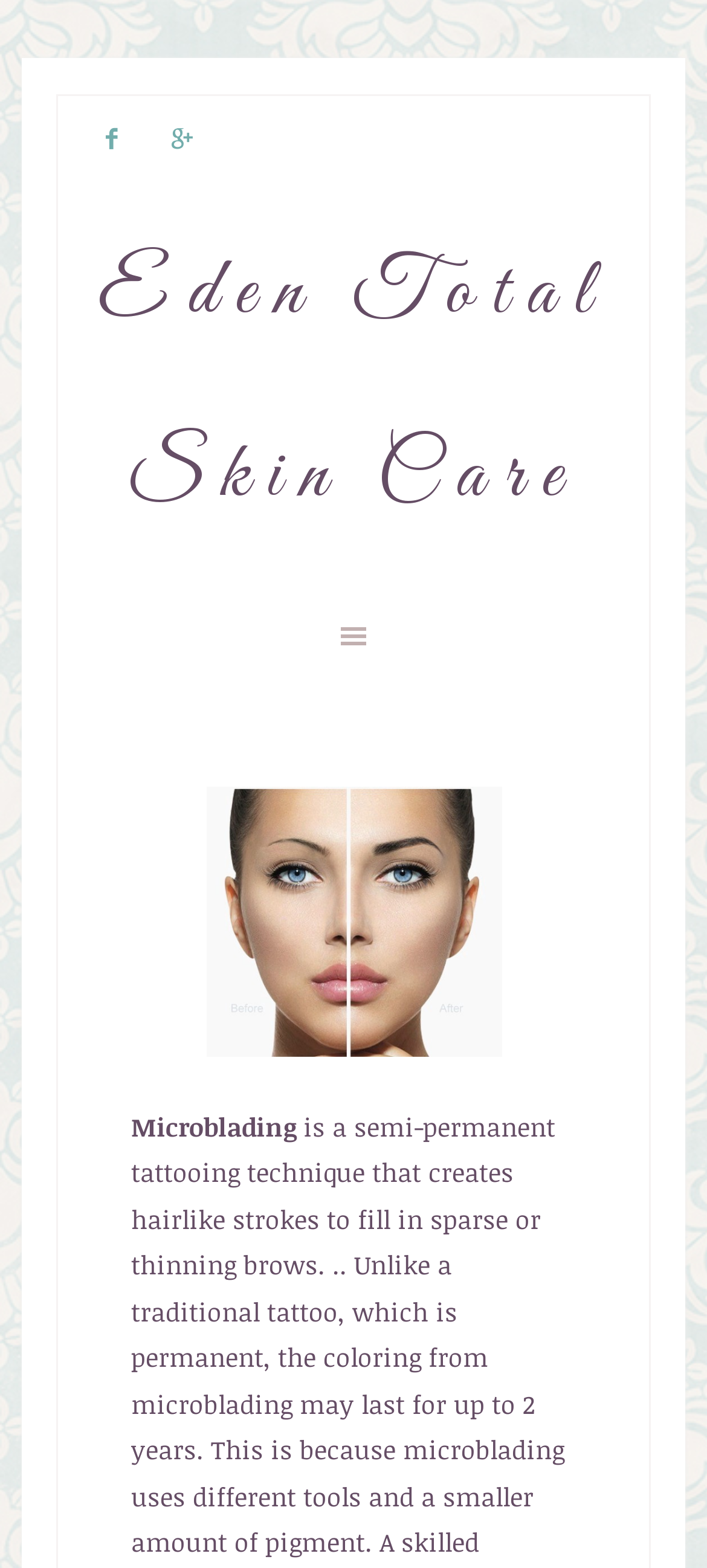Extract the bounding box coordinates for the described element: "Eden Total Skin Care". The coordinates should be represented as four float numbers between 0 and 1: [left, top, right, bottom].

[0.108, 0.129, 0.892, 0.364]